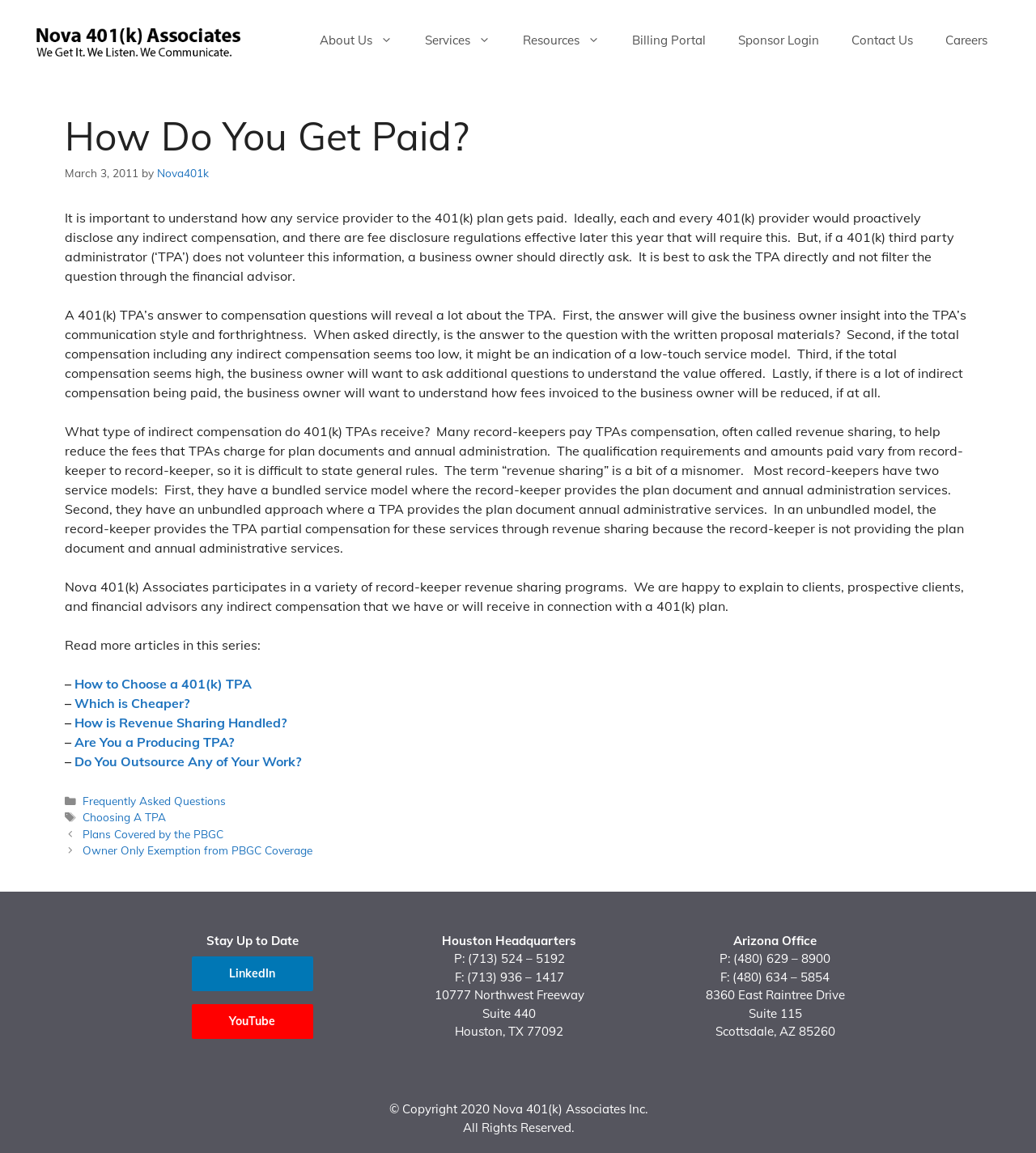Please find the bounding box for the following UI element description. Provide the coordinates in (top-left x, top-left y, bottom-right x, bottom-right y) format, with values between 0 and 1: pattern language

None